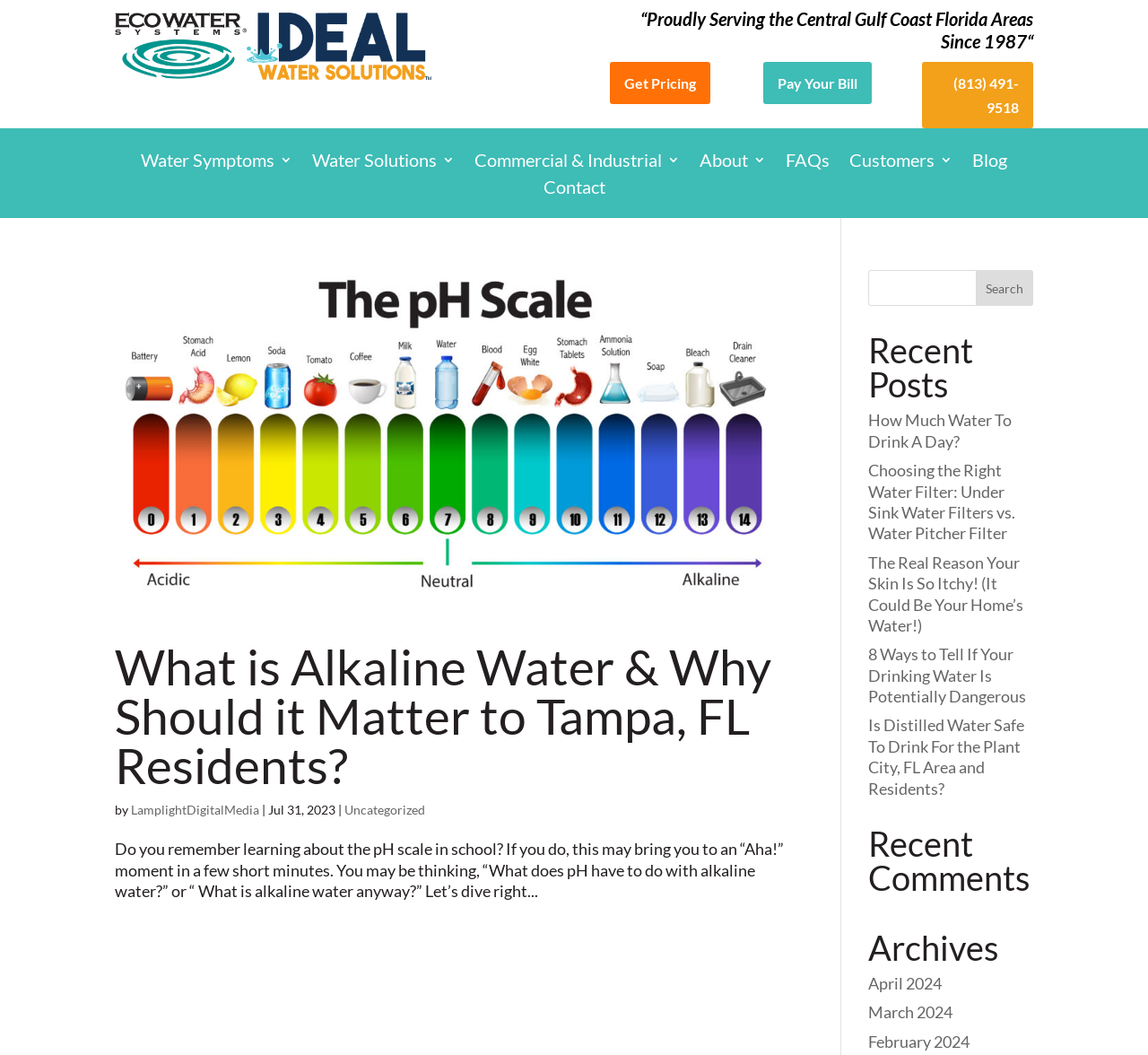Please specify the bounding box coordinates of the element that should be clicked to execute the given instruction: 'Click the 'Get Pricing' link'. Ensure the coordinates are four float numbers between 0 and 1, expressed as [left, top, right, bottom].

[0.531, 0.059, 0.619, 0.099]